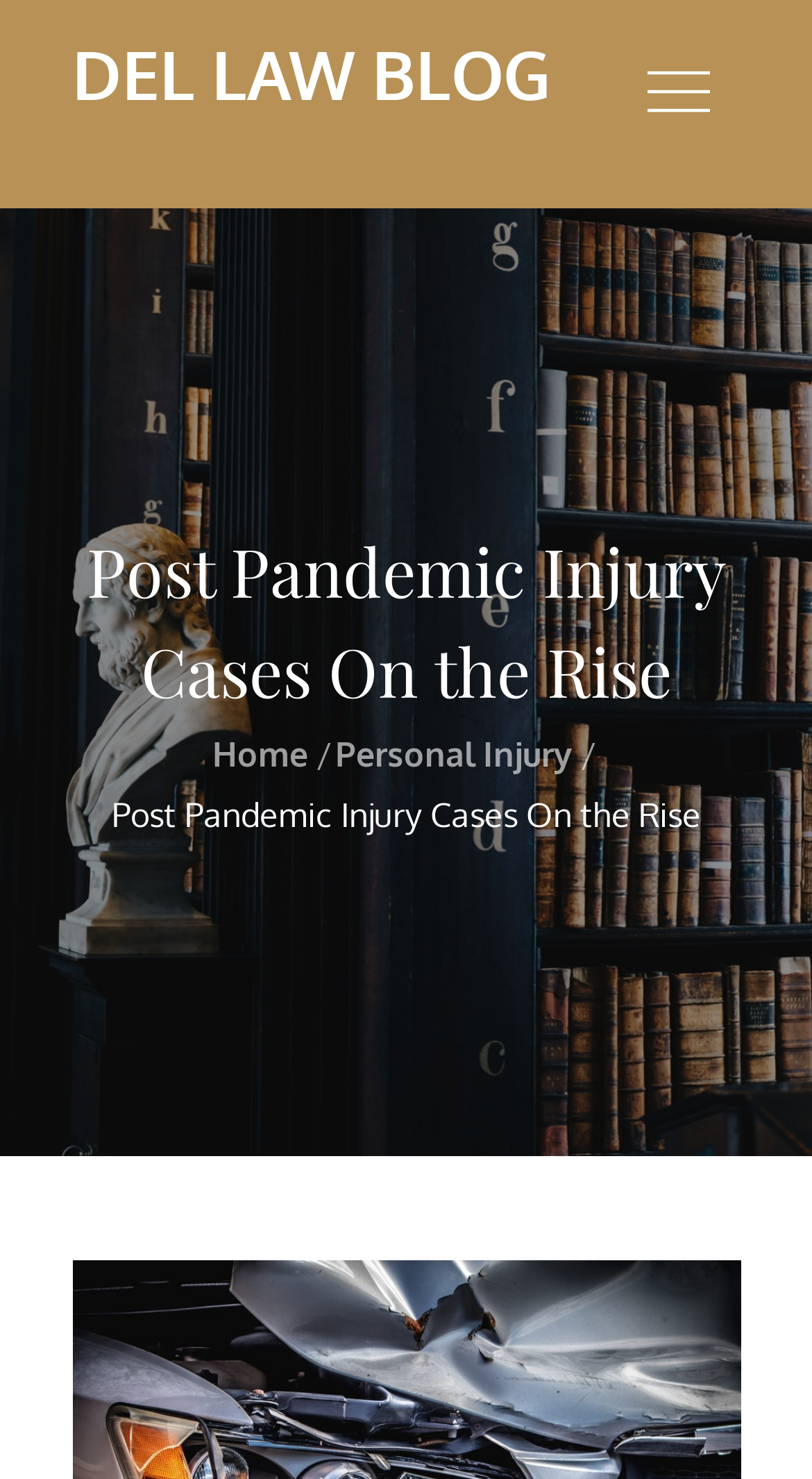Create a detailed description of the webpage's content and layout.

The webpage appears to be a blog post titled "Post Pandemic Injury Cases On the Rise" on the Del Law Blog. At the top left of the page, there is a link to the Del Law Blog, and to the right of it, a navigation menu labeled "Primary Menu" with a button that can be expanded to reveal more options. The button is accompanied by an image.

Below the navigation menu, the main heading "Post Pandemic Injury Cases On the Rise" is prominently displayed, taking up a significant portion of the page. Underneath the heading, there is a breadcrumbs navigation section that shows the path "Home" > "Personal Injury" > "Post Pandemic Injury Cases On the Rise".

The content of the blog post itself is not explicitly described in the accessibility tree, but the meta description suggests that it discusses the rise of injury cases as people return to normal life after the pandemic.